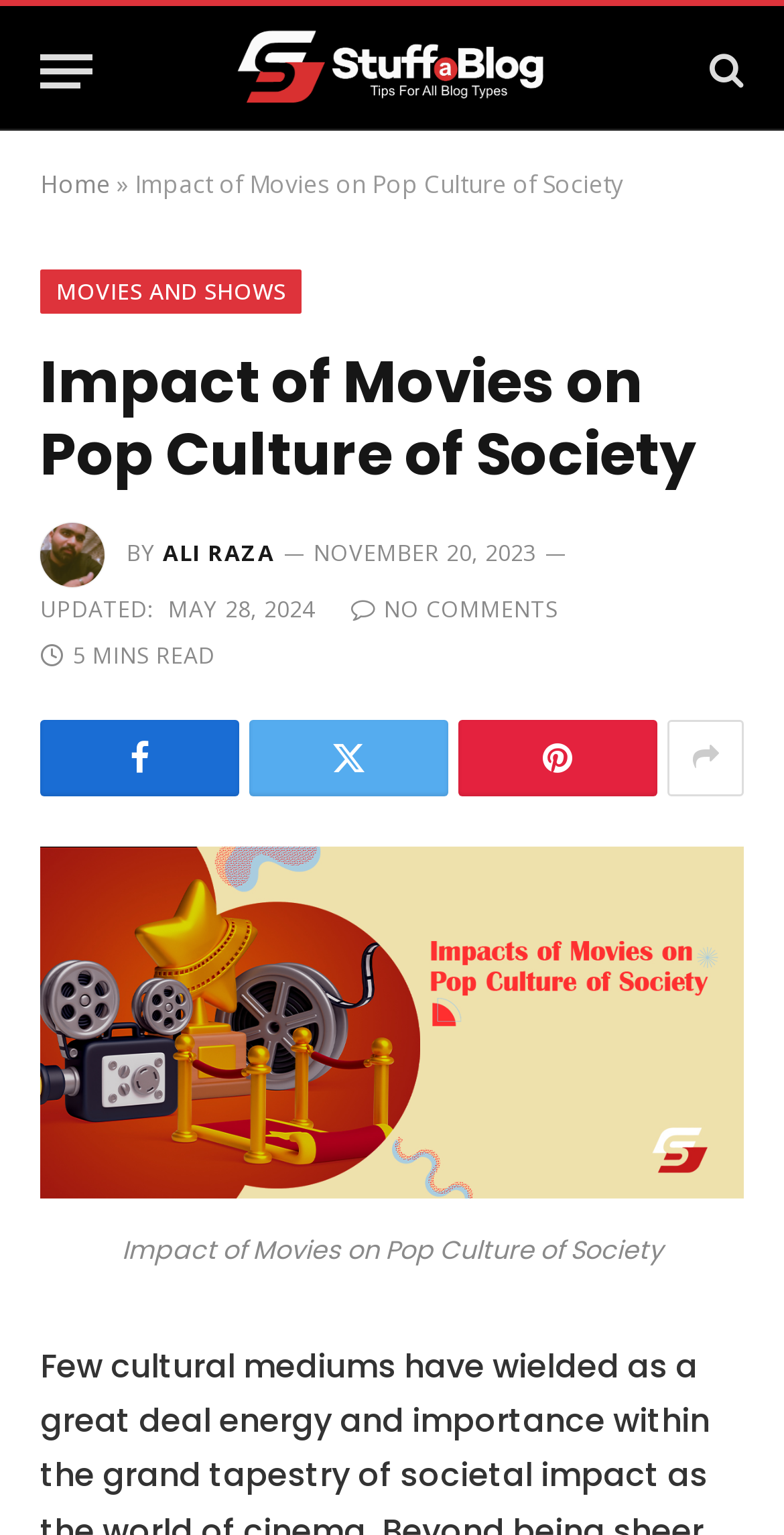Generate a thorough caption detailing the webpage content.

The webpage appears to be a blog post about the impact of movies on pop culture in society. At the top left, there is a menu button labeled "Menu". Next to it, there is a link to "Stuffablog – Tips For All Blog Types" accompanied by an image. On the top right, there is a search icon represented by a magnifying glass symbol.

Below the top section, there is a navigation bar with links to "Home" and "MOVIES AND SHOWS". The title of the blog post, "Impact of Movies on Pop Culture of Society", is displayed prominently in the middle of the page, with the author's name "Ali Raza" and a small image of the author on the left.

The blog post's metadata is displayed below the title, including the date "NOVEMBER 20, 2023" and an update date "MAY 28, 2024". There is also a note indicating that there are no comments on the post. The estimated reading time of the post is 5 minutes.

On the right side of the page, there are several social media links represented by icons. At the bottom of the page, there is a large image related to the blog post, and a link to the post itself.